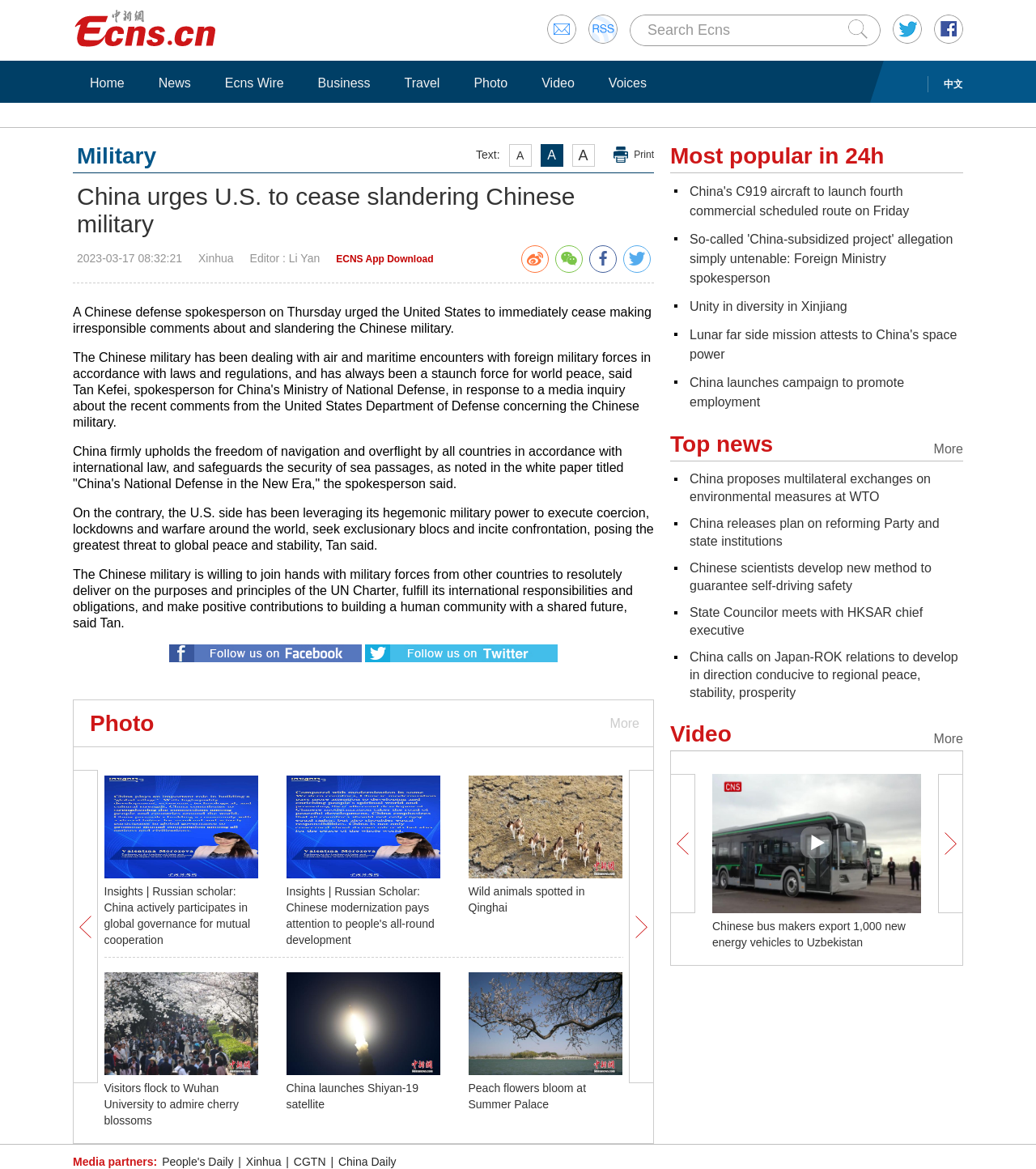Reply to the question with a single word or phrase:
How many images are there in the 'Insights' section?

2